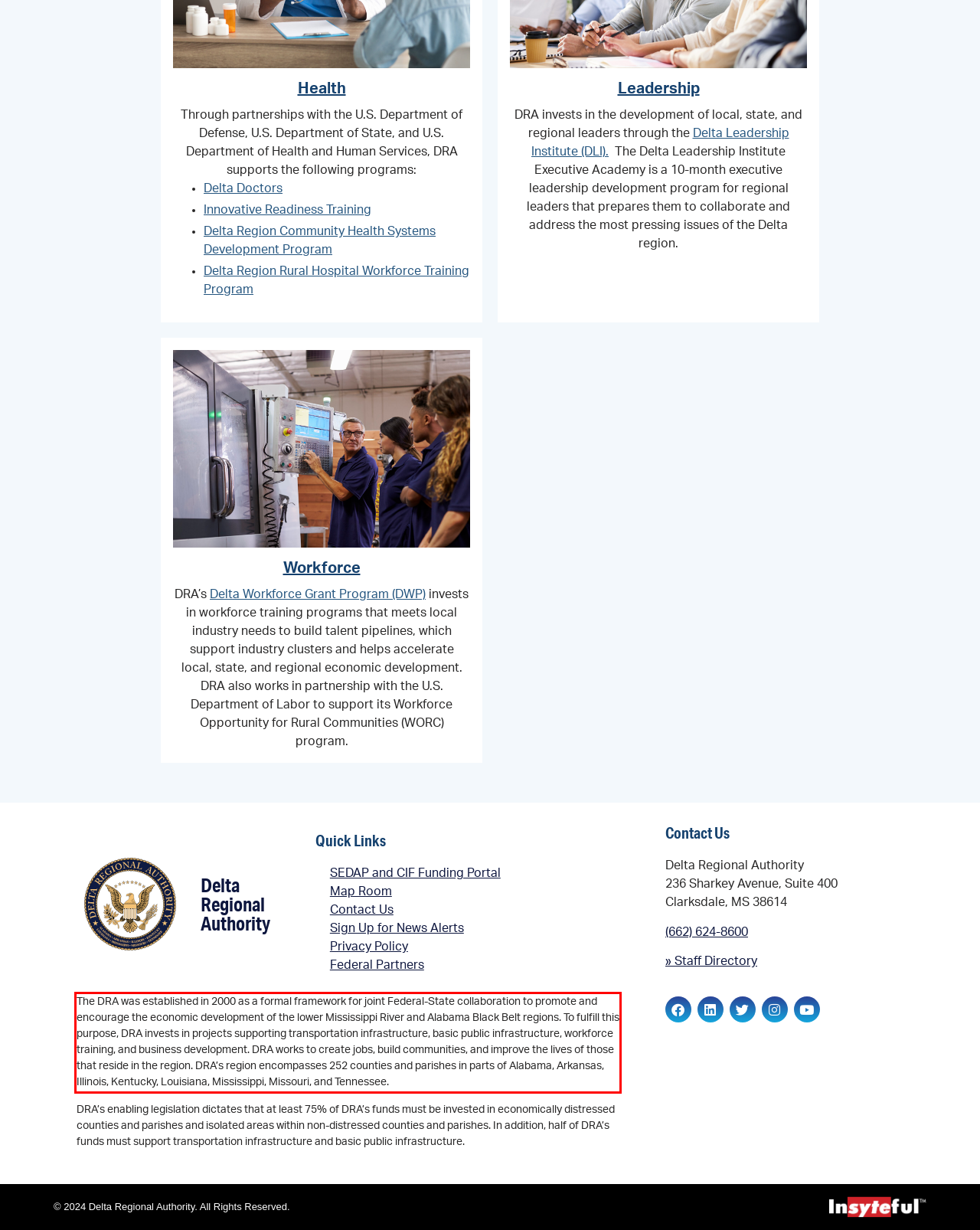Please identify the text within the red rectangular bounding box in the provided webpage screenshot.

The DRA was established in 2000 as a formal framework for joint Federal-State collaboration to promote and encourage the economic development of the lower Mississippi River and Alabama Black Belt regions. To fulfill this purpose, DRA invests in projects supporting transportation infrastructure, basic public infrastructure, workforce training, and business development. DRA works to create jobs, build communities, and improve the lives of those that reside in the region. DRA’s region encompasses 252 counties and parishes in parts of Alabama, Arkansas, Illinois, Kentucky, Louisiana, Mississippi, Missouri, and Tennessee.